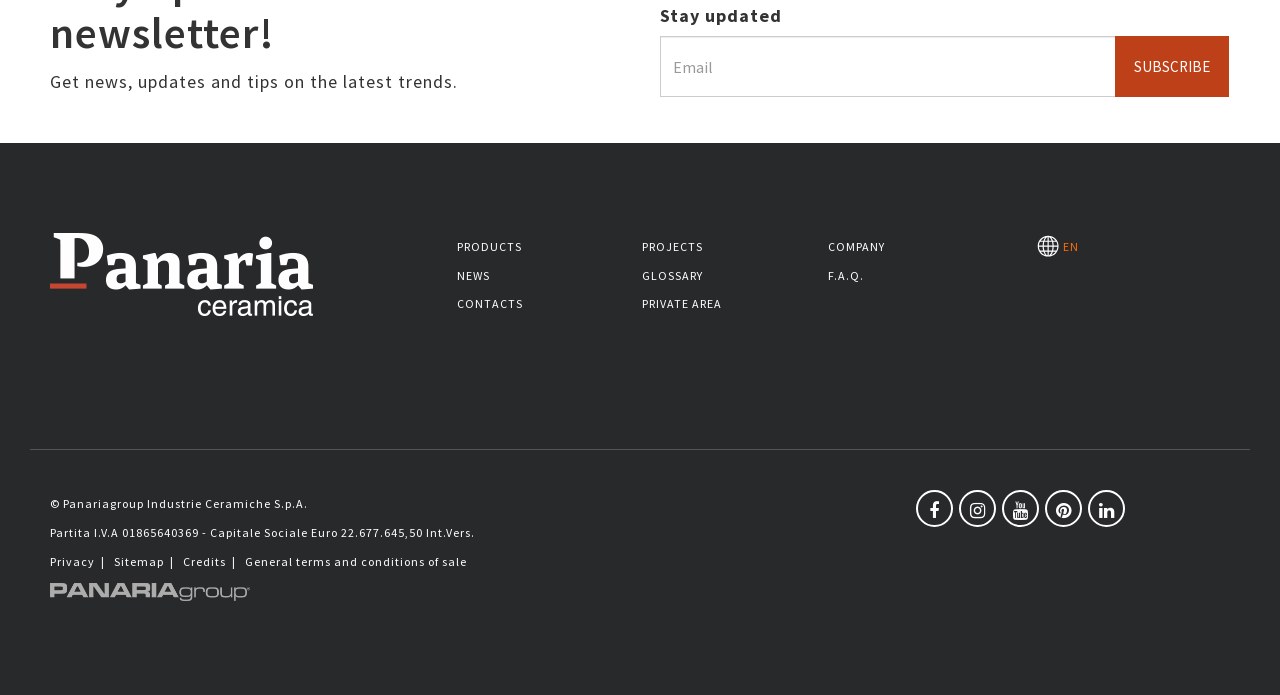What is the purpose of the textbox?
Please answer using one word or phrase, based on the screenshot.

Email